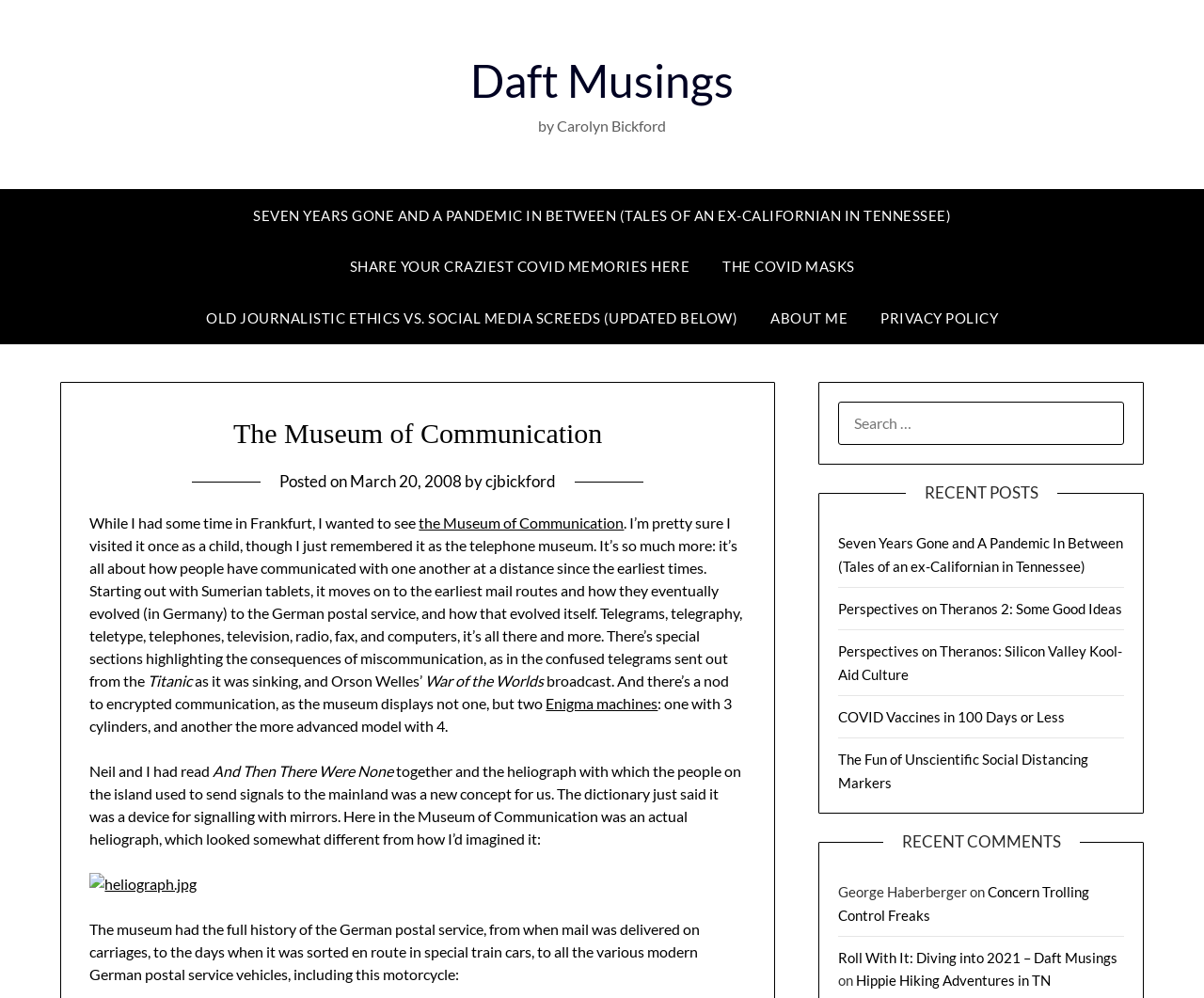Please identify the bounding box coordinates of the clickable area that will allow you to execute the instruction: "read the 'SEVEN YEARS GONE AND A PANDEMIC IN BETWEEN (TALES OF AN EX-CALIFORNIAN IN TENNESSEE)' post".

[0.198, 0.19, 0.802, 0.242]